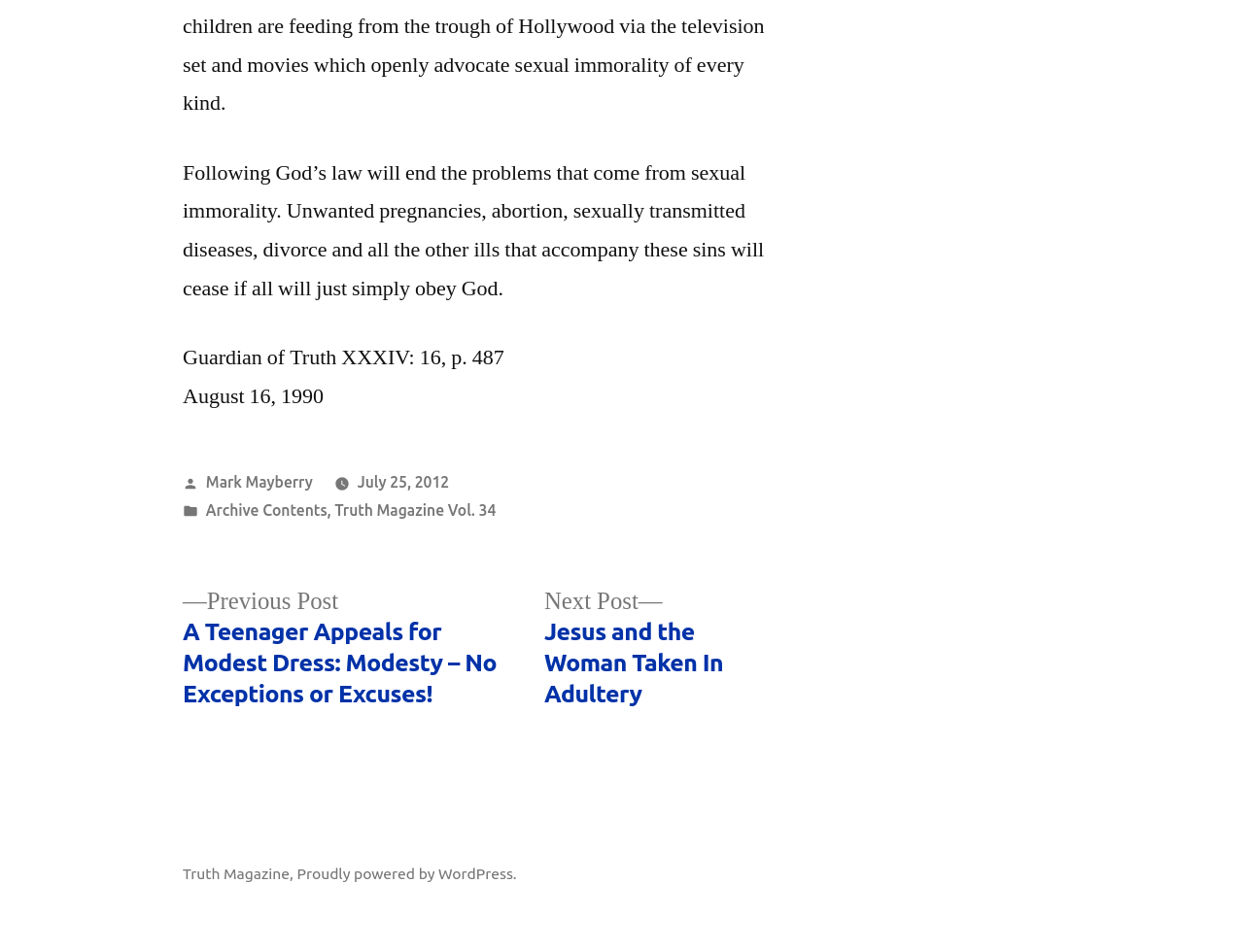Point out the bounding box coordinates of the section to click in order to follow this instruction: "View previous post".

[0.147, 0.616, 0.399, 0.745]